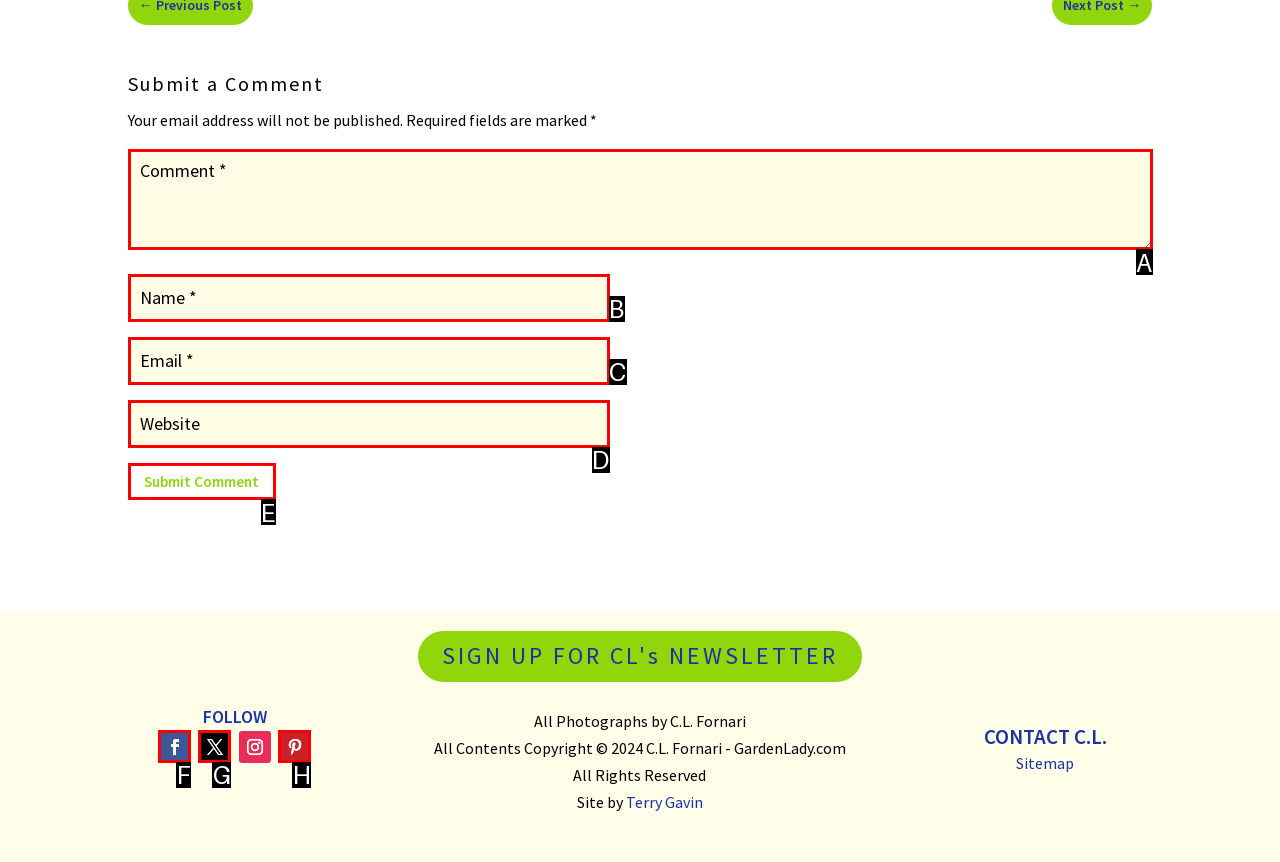Identify which HTML element matches the description: Follow
Provide your answer in the form of the letter of the correct option from the listed choices.

F